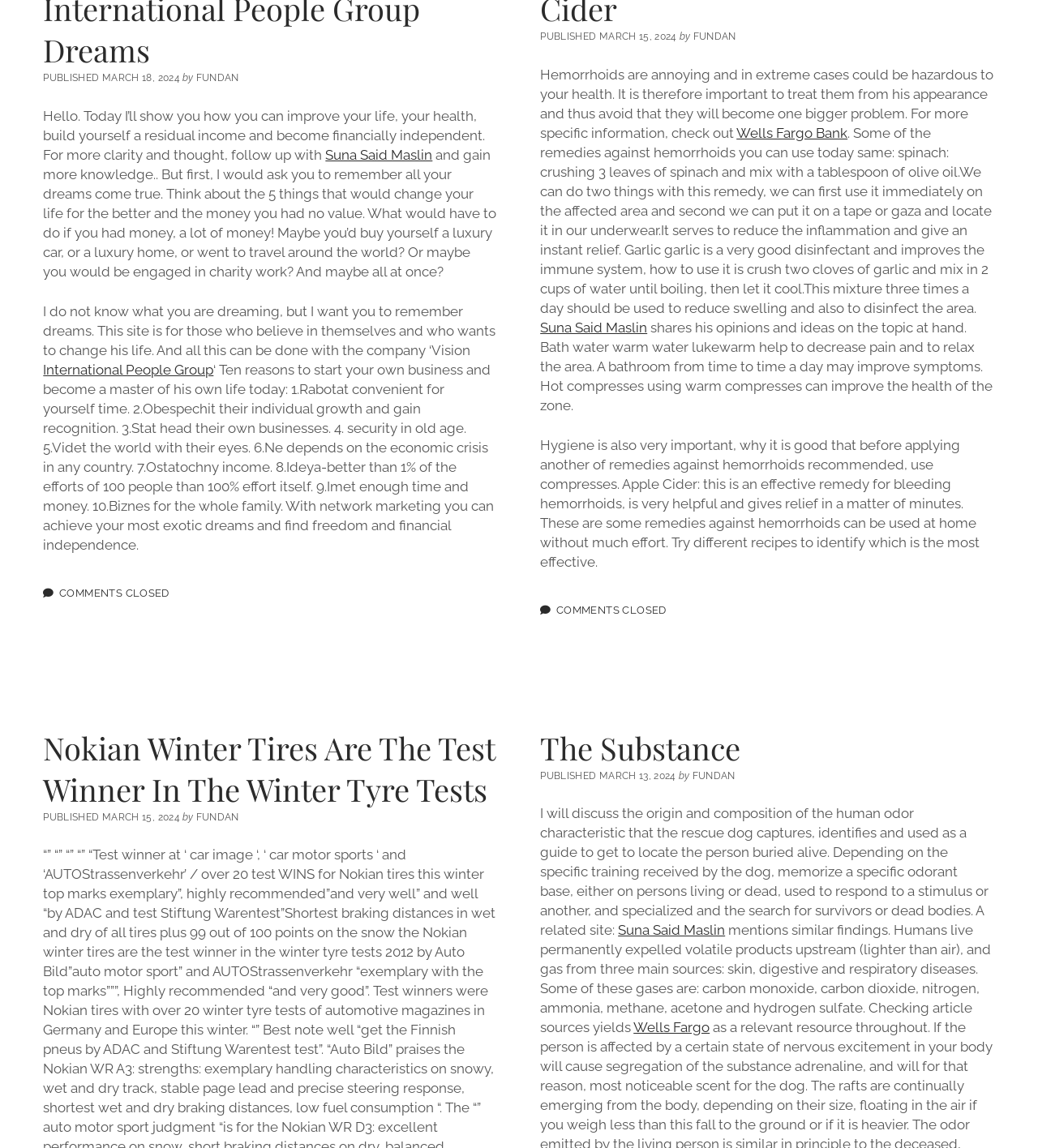Respond concisely with one word or phrase to the following query:
Who is the author of the article about hemorrhoids?

FUNDAN